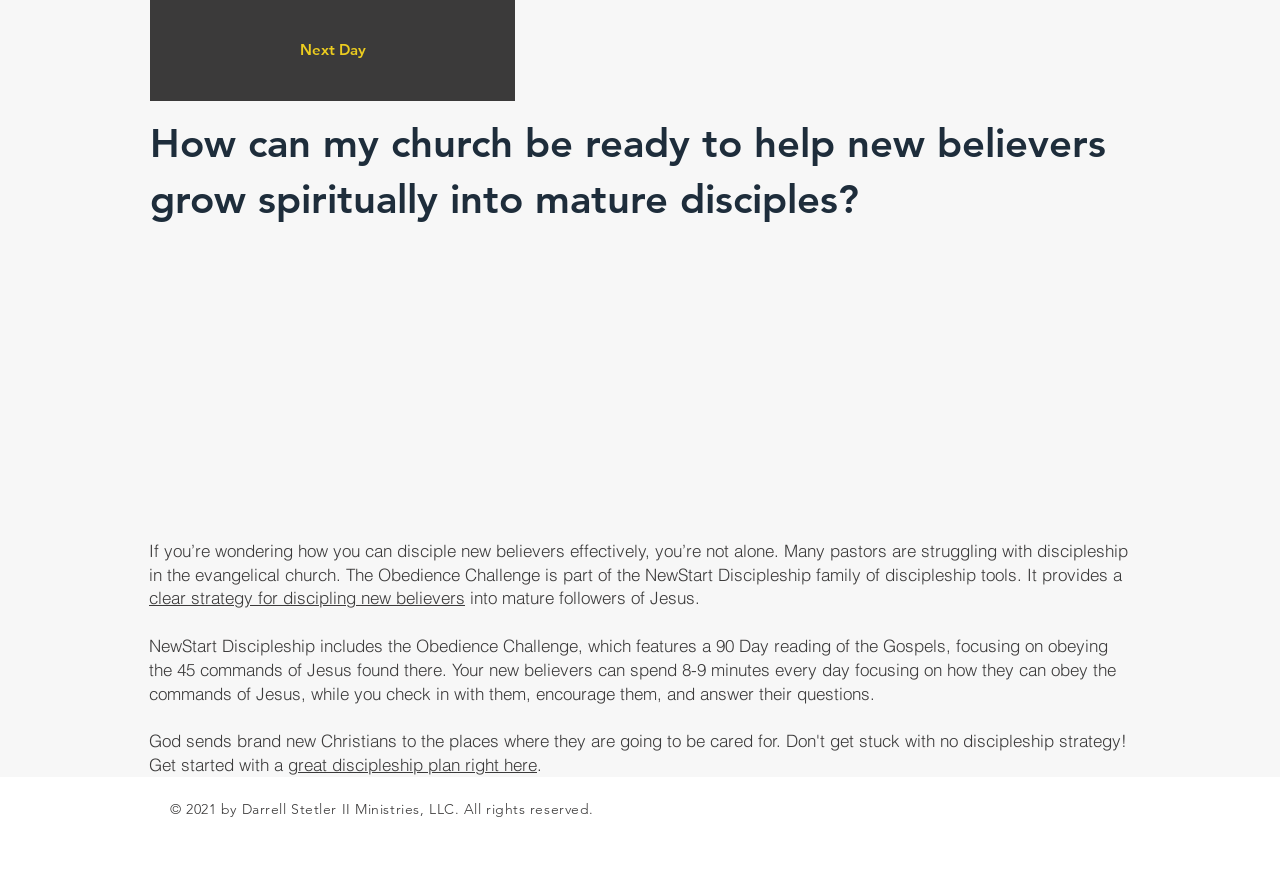Could you find the bounding box coordinates of the clickable area to complete this instruction: "Click the link to learn about discipling new believers"?

[0.117, 0.289, 0.882, 0.578]